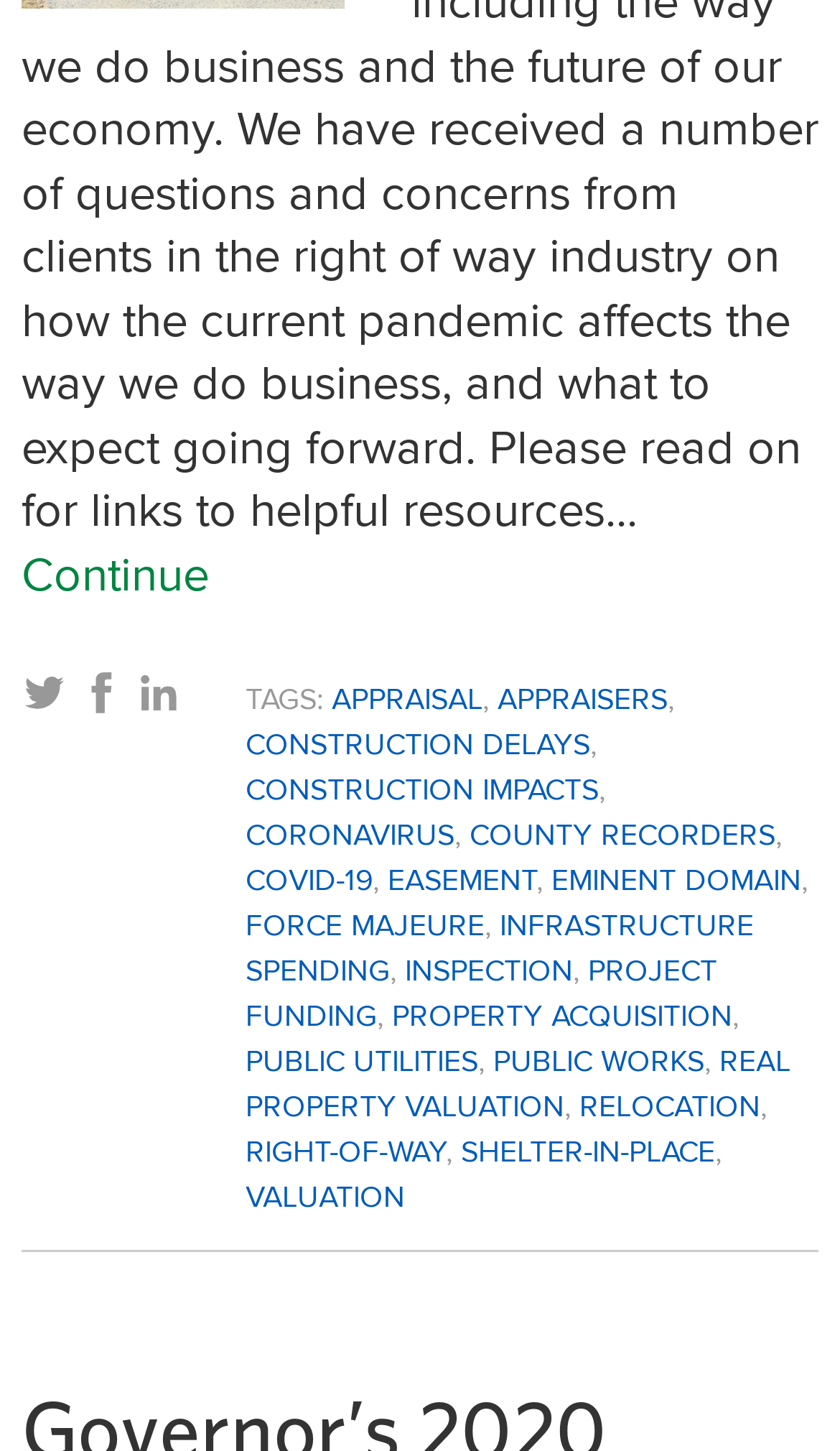What is the theme of the links in the middle section of the webpage?
Please use the visual content to give a single word or phrase answer.

Construction and infrastructure